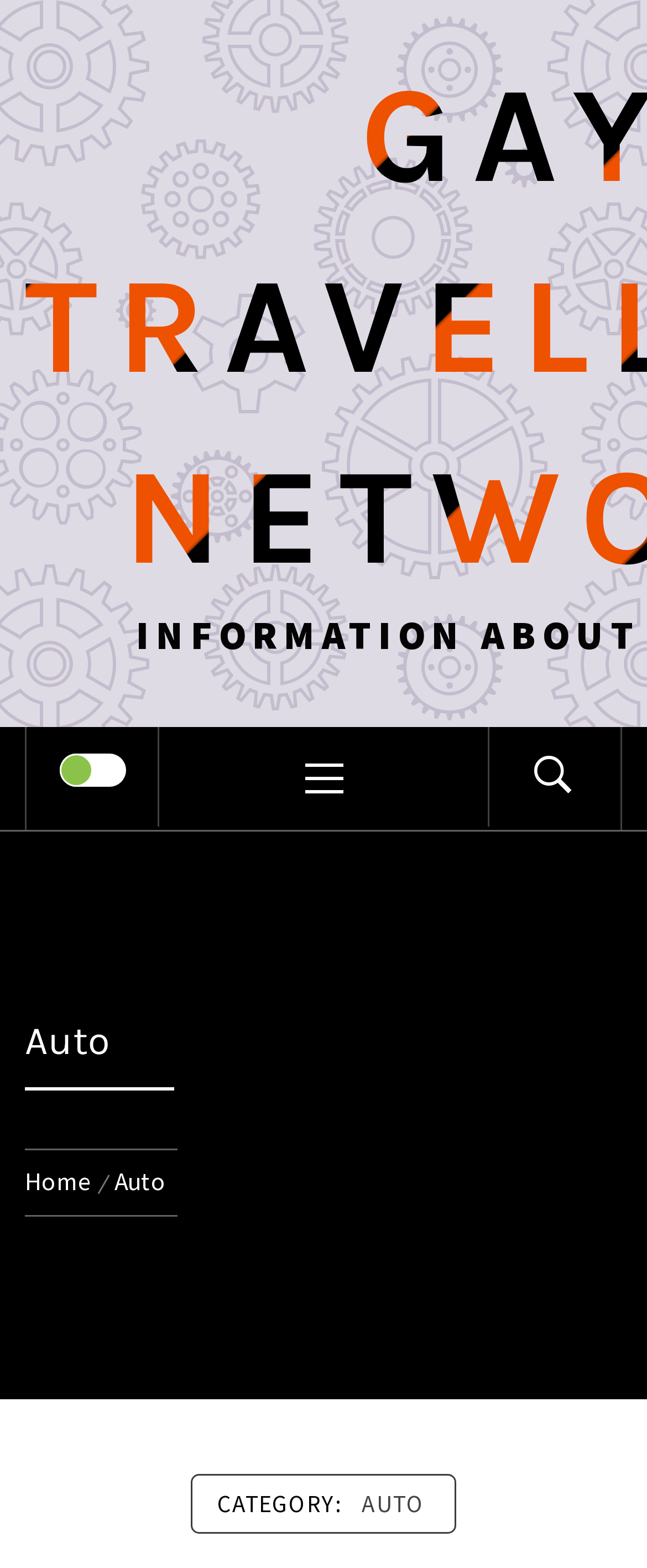Please look at the image and answer the question with a detailed explanation: How many links are in the breadcrumbs navigation?

I examined the breadcrumbs navigation section and found two link elements: 'Home' and 'AUTO'. Therefore, there are two links in the breadcrumbs navigation.